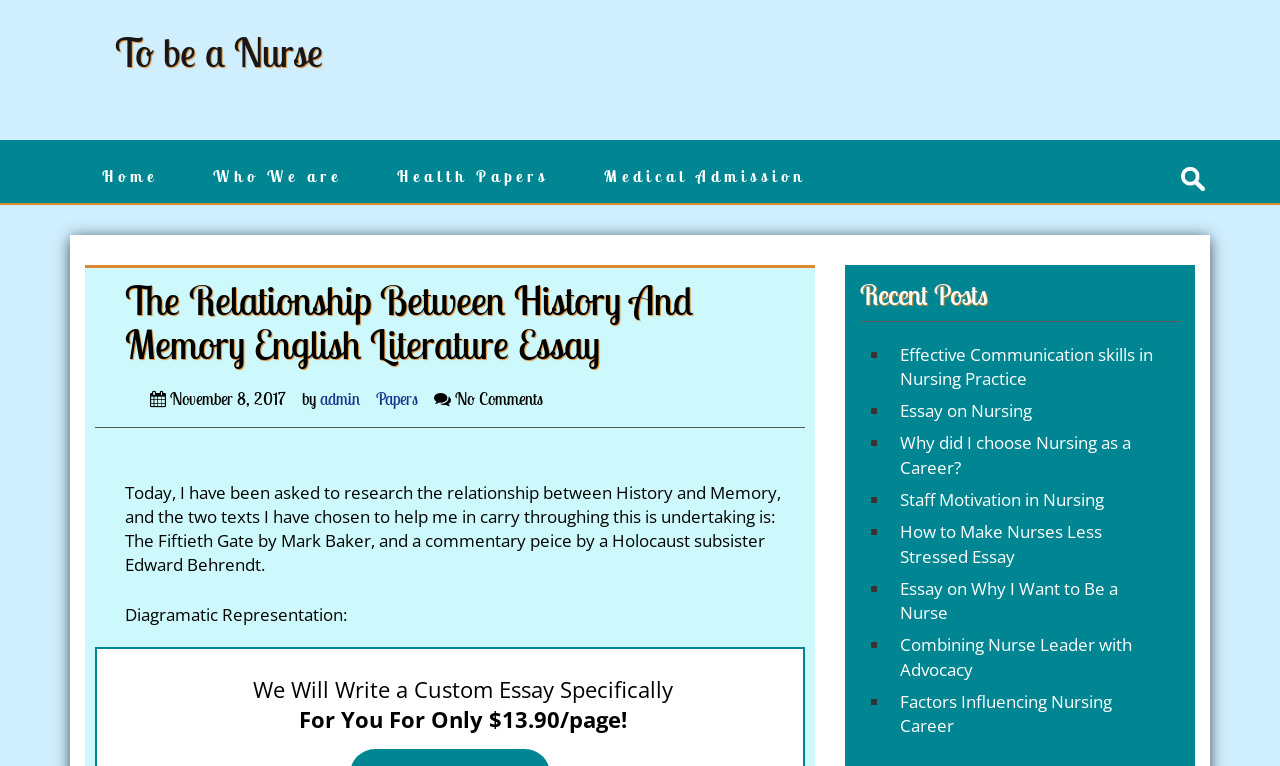Explain the webpage's layout and main content in detail.

This webpage appears to be an English literature essay on the relationship between history and memory, with a focus on two specific texts: "The Fiftieth Gate" by Mark Baker and a commentary piece by Holocaust survivor Edward Behrendt. 

At the top of the page, there is a navigation menu with links to "Home", "Who We are", "Health Papers", and "Medical Admission". On the right side of the navigation menu, there is a search bar with a label "Search for:". 

Below the navigation menu, there is a heading that reads "To be a Nurse" and a link with the same text. 

The main content of the page is divided into two sections. The first section has a heading that reads "The Relationship Between History And Memory English Literature Essay" and includes a timestamp "November 8, 2017", the author's name "admin", and a link to "Papers". Below this, there is a paragraph of text that explains the purpose of the essay and the two texts that will be used. 

The second section has a heading that reads "Recent Posts" and lists several links to other essays on nursing-related topics, including "Effective Communication skills in Nursing Practice", "Essay on Nursing", and "Why did I choose Nursing as a Career?". Each link is preceded by a bullet point marker. 

At the bottom of the page, there is a promotional message that reads "We Will Write a Custom Essay Specifically For You For Only $13.90/page!".